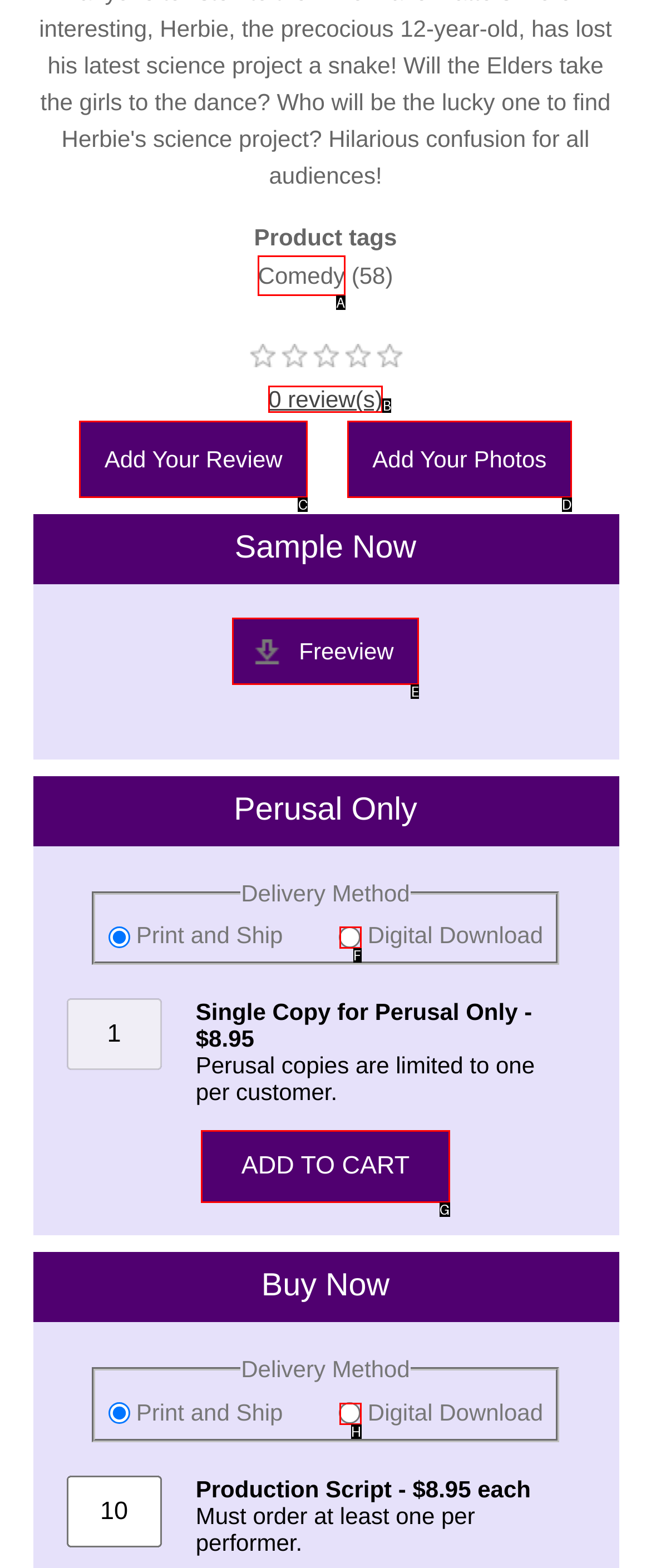Select the HTML element that needs to be clicked to carry out the task: Click the 'Add to cart' button
Provide the letter of the correct option.

G